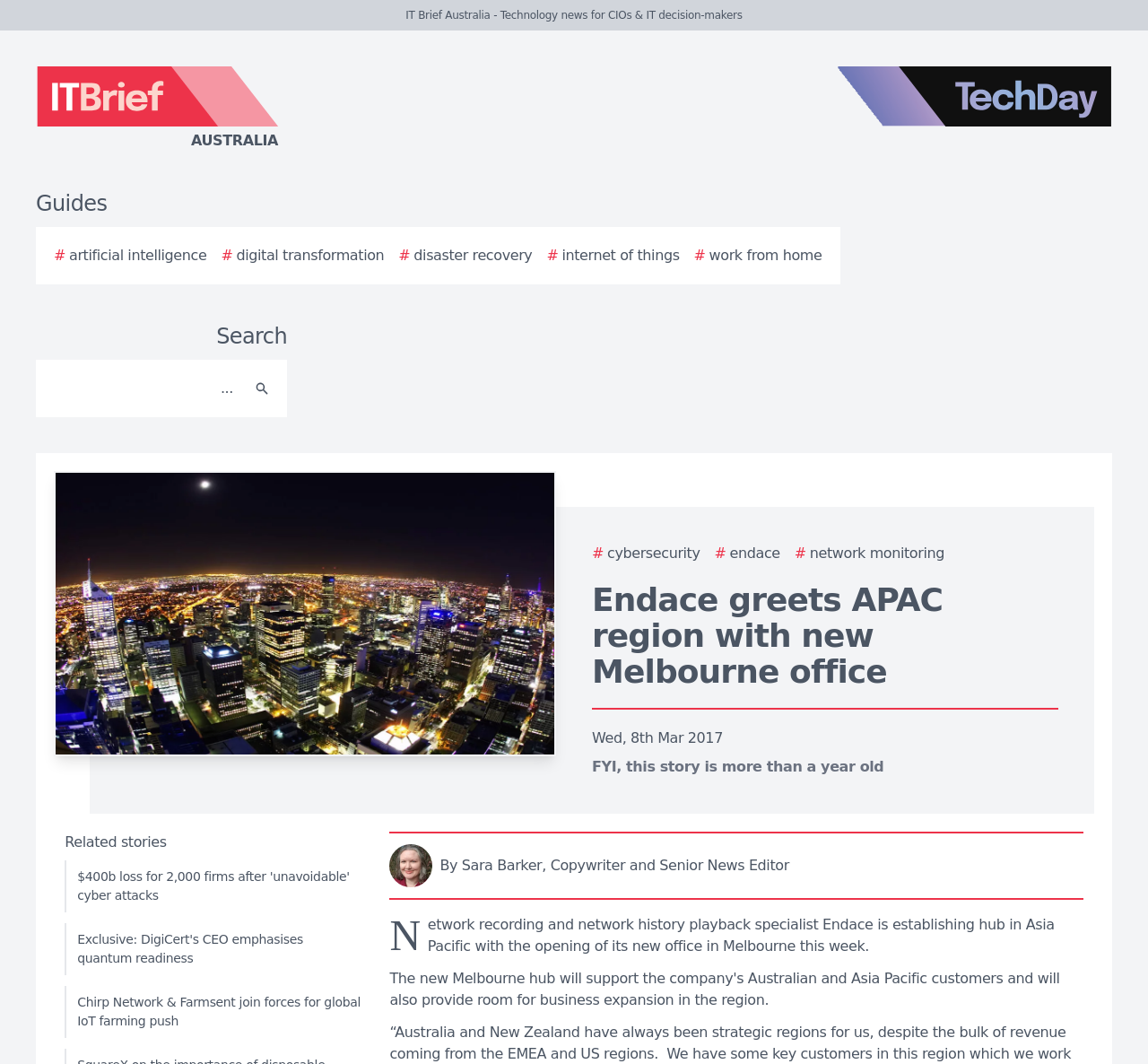Can you pinpoint the bounding box coordinates for the clickable element required for this instruction: "Read the article about cybersecurity"? The coordinates should be four float numbers between 0 and 1, i.e., [left, top, right, bottom].

[0.516, 0.51, 0.61, 0.53]